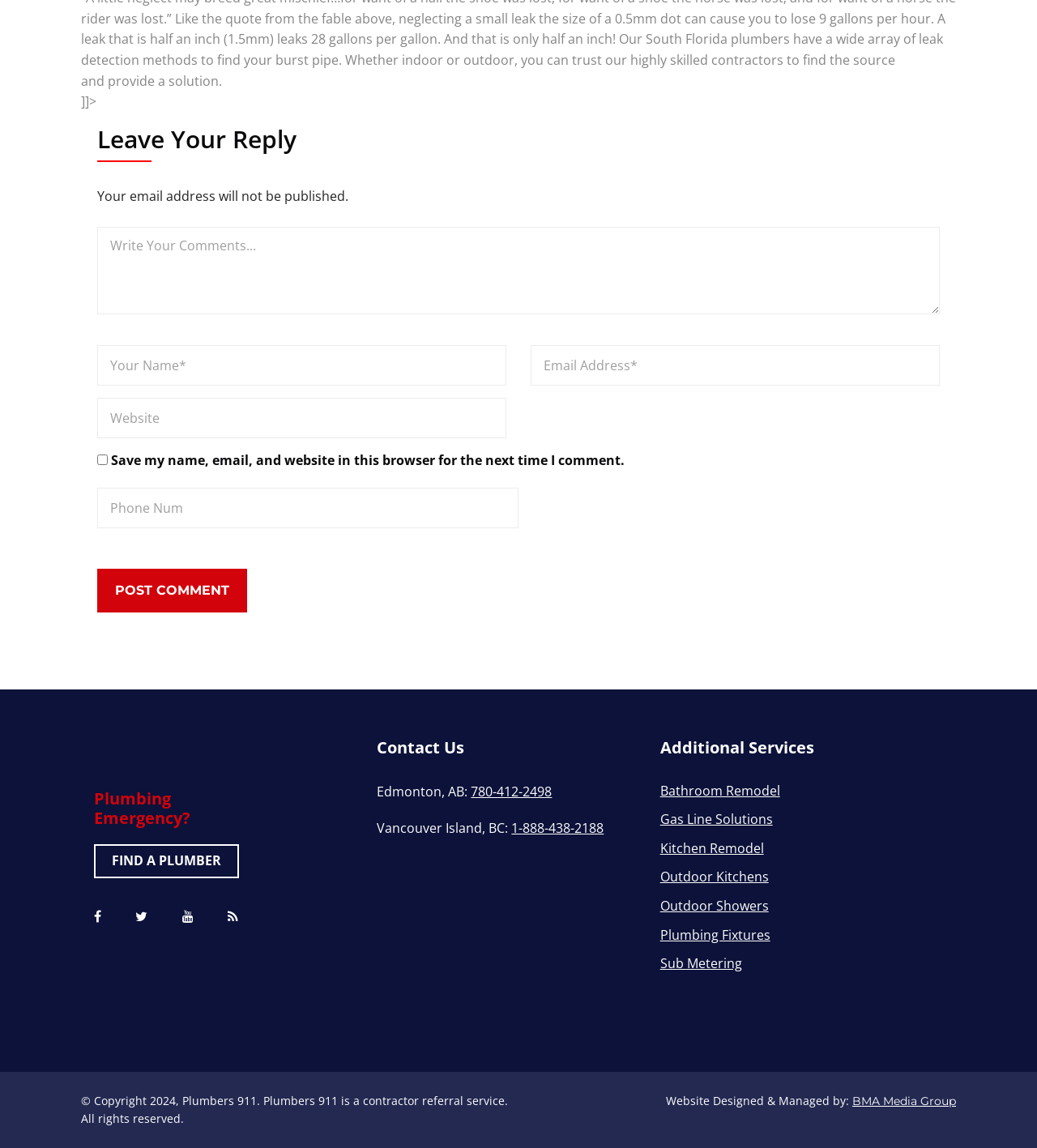What is the purpose of the checkbox in the comment form?
Deliver a detailed and extensive answer to the question.

The checkbox in the comment form is used to save the commenter's name, email, and website in the browser for the next time they comment, as indicated by the text next to the checkbox.